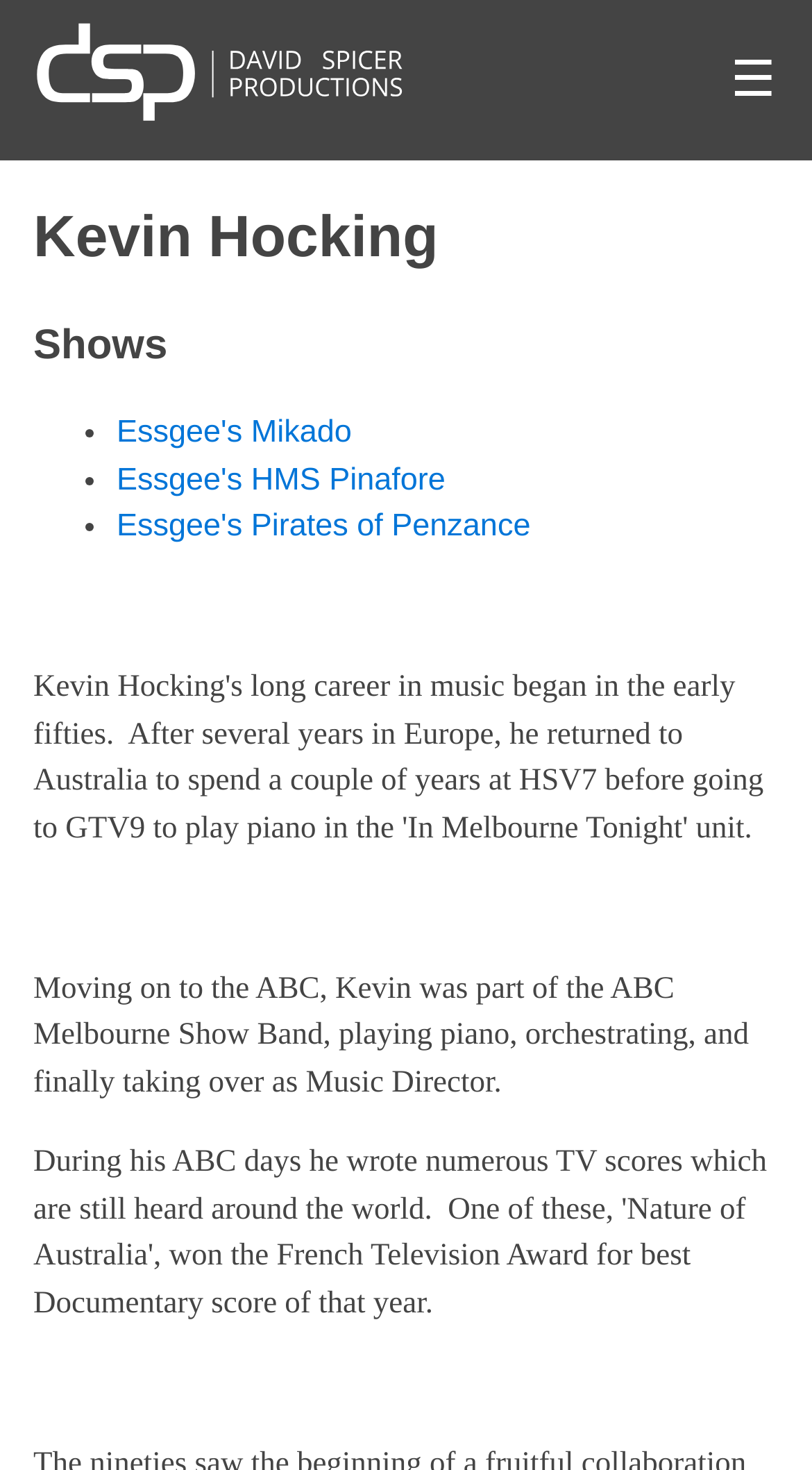Provide an in-depth caption for the webpage.

The webpage is about David Spicer Productions, a theatrical agency specializing in musicals, operetta, plays, and pantomime. At the top left, there is a link "DSP" accompanied by an image with the same name, which is likely a logo. To the right of the logo, there is a button with a hamburger menu icon. 

Below the logo, there is a heading that reads "Kevin Hocking", which is likely the name of a person associated with the agency. Underneath the heading, there is another heading that says "Shows". 

Following the "Shows" heading, there is a list of links to different shows, including "Essgee's Mikado", "Essgee's HMS Pinafore", and "Essgee's Pirates of Penzance". Each link is preceded by a bullet point. 

Below the list of shows, there are several blocks of text that describe Kevin Hocking's career. The text is arranged in a single column and spans most of the width of the page. The text describes Kevin's experience in Europe, his return to Australia, and his work with the ABC Melbourne Show Band, including his roles as piano player, orchestrator, and Music Director. Additionally, the text mentions that Kevin wrote numerous TV scores during his time at the ABC.